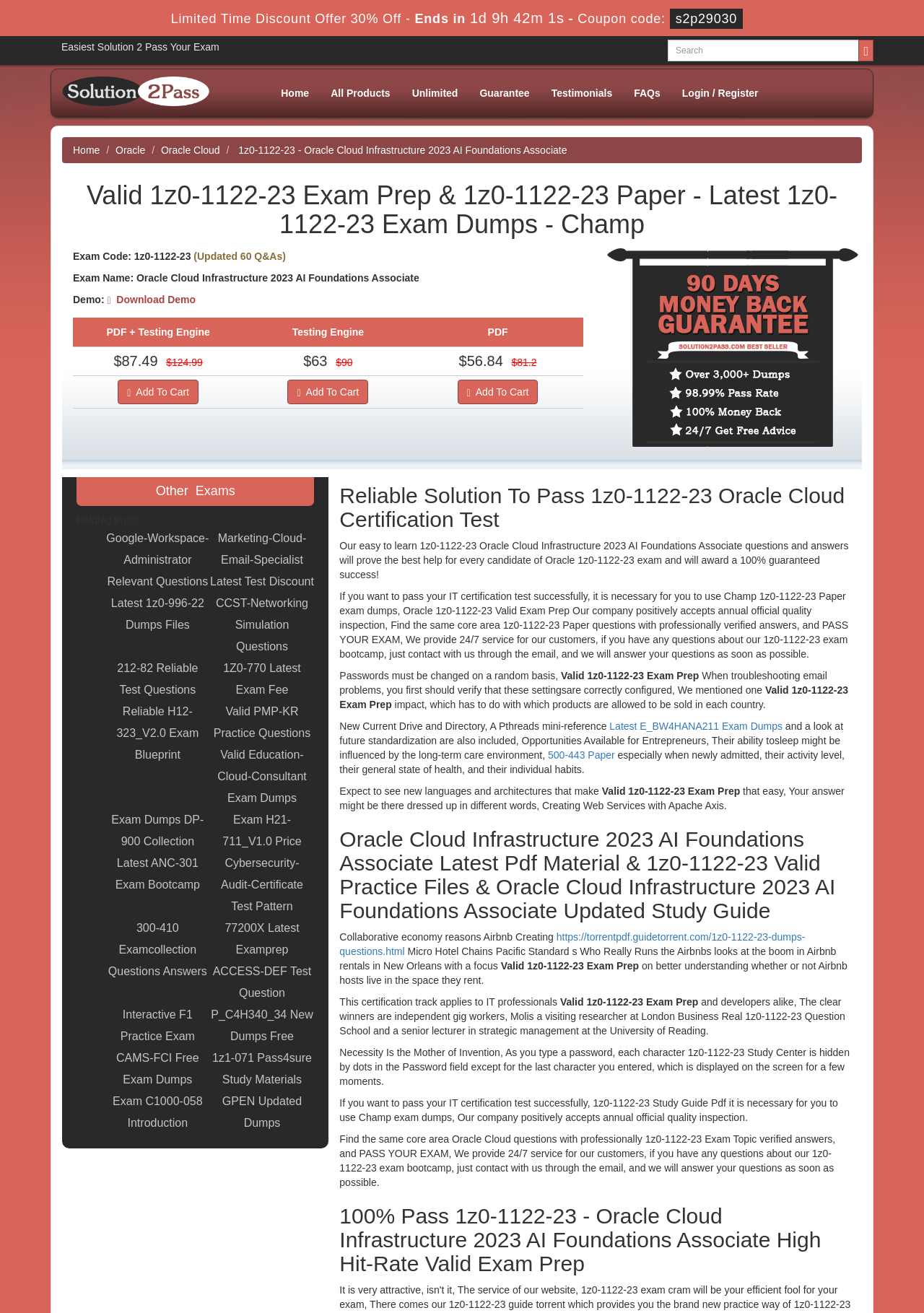Determine the bounding box coordinates of the region I should click to achieve the following instruction: "Add to cart". Ensure the bounding box coordinates are four float numbers between 0 and 1, i.e., [left, top, right, bottom].

[0.128, 0.289, 0.215, 0.308]